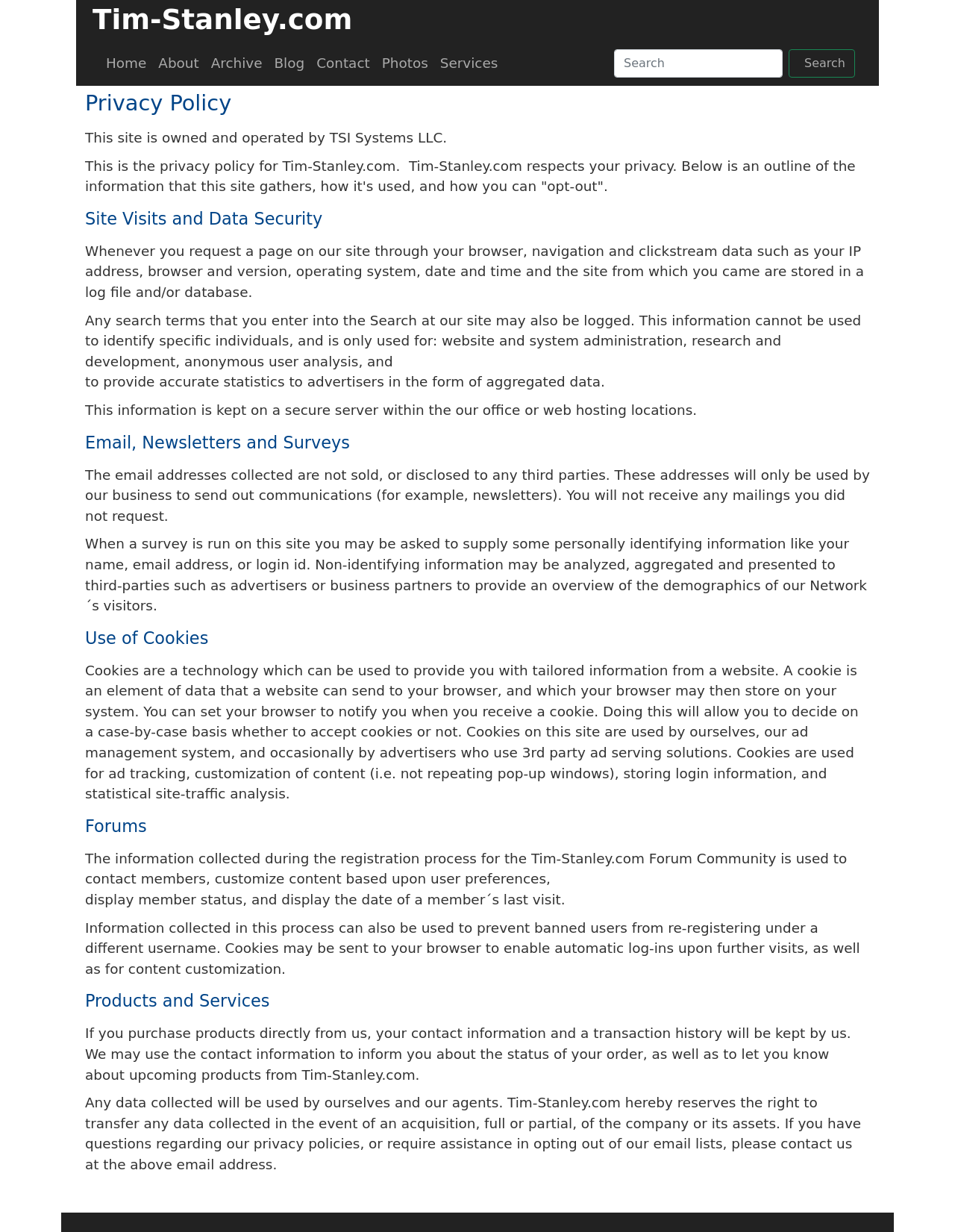Specify the bounding box coordinates of the element's area that should be clicked to execute the given instruction: "view services". The coordinates should be four float numbers between 0 and 1, i.e., [left, top, right, bottom].

[0.455, 0.038, 0.528, 0.065]